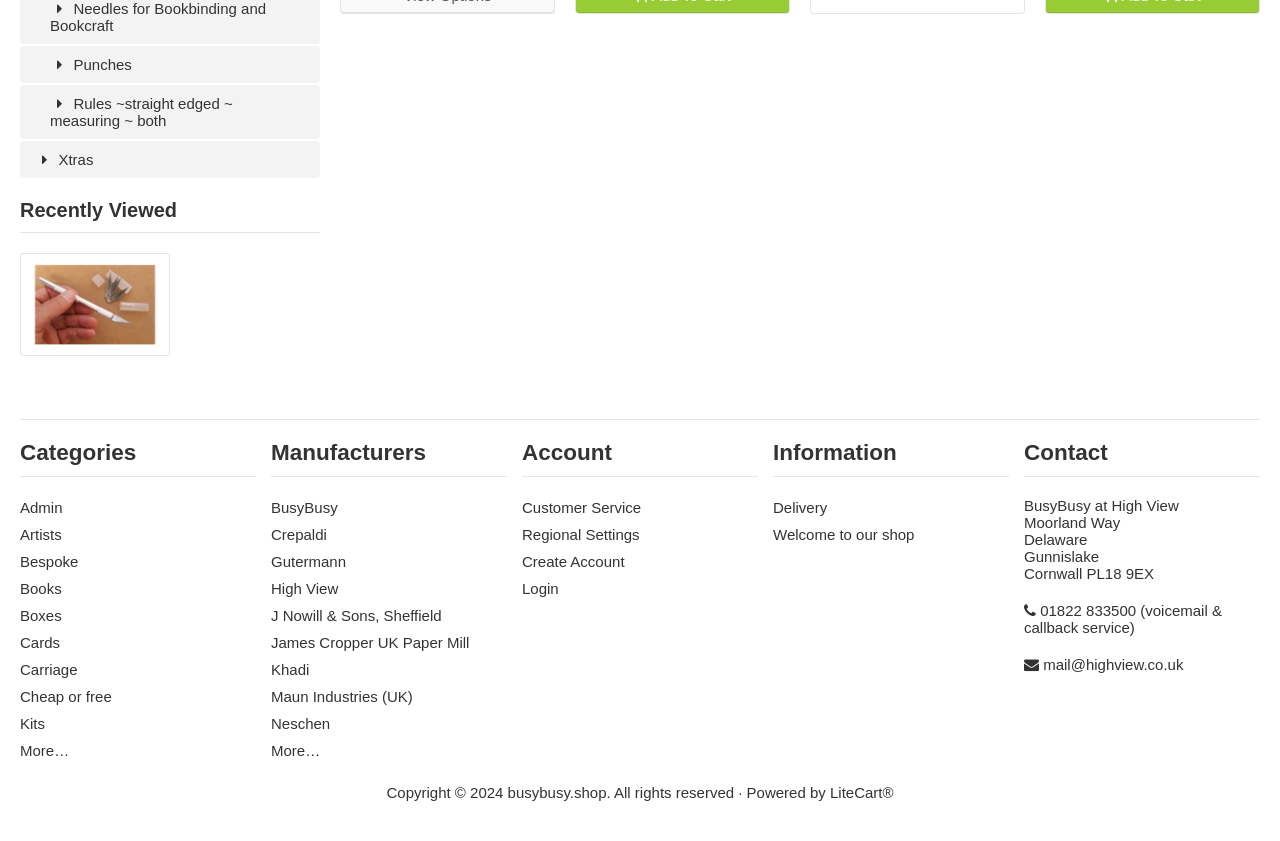Identify the bounding box coordinates of the clickable region necessary to fulfill the following instruction: "Explore Bespoke category". The bounding box coordinates should be four float numbers between 0 and 1, i.e., [left, top, right, bottom].

[0.016, 0.658, 0.061, 0.678]